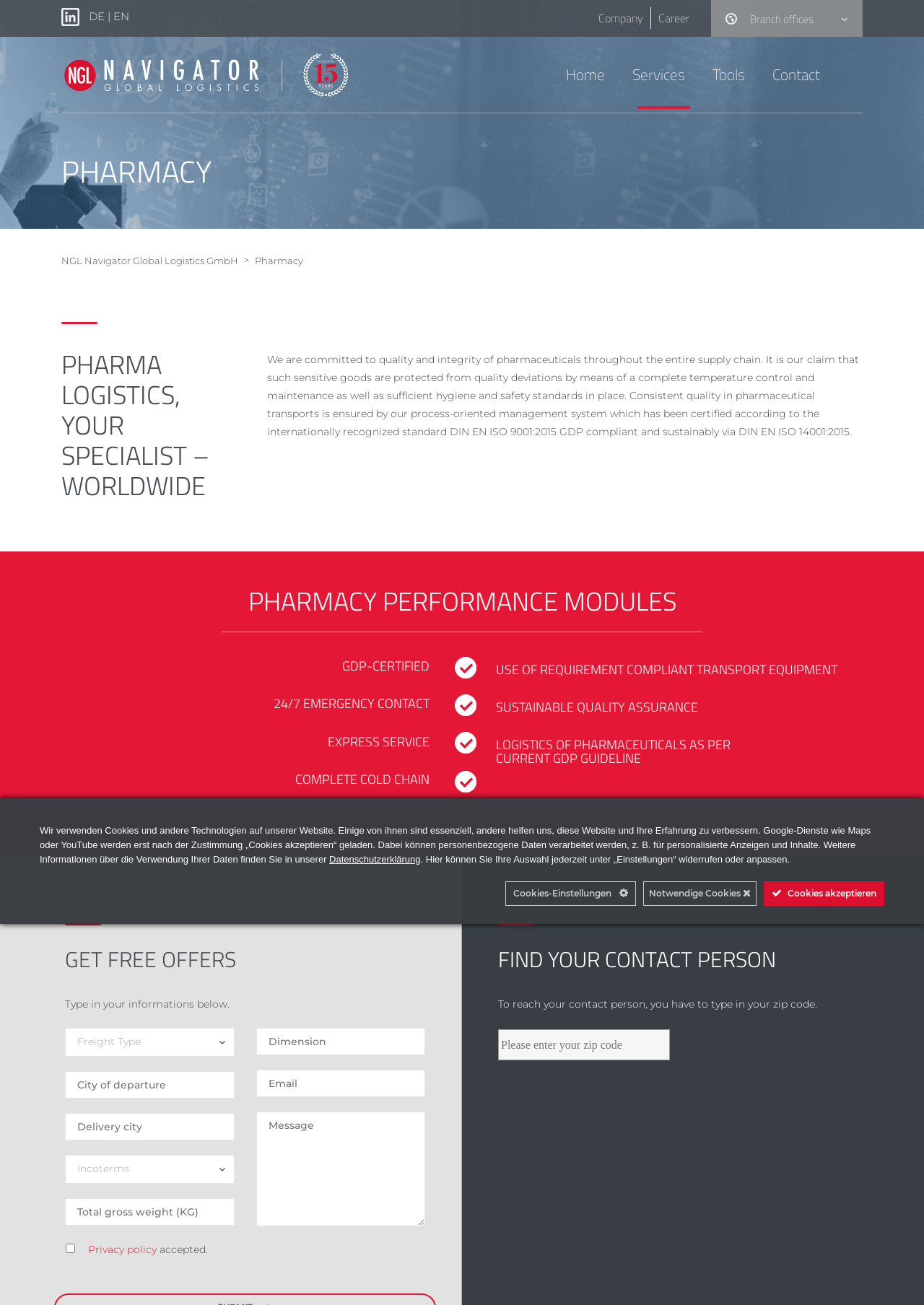Offer a comprehensive description of the webpage’s content and structure.

The webpage is about Pharmacy services provided by NGL Navigator Global Logistics GmbH. At the top, there is a logo image and a language selection menu with options for German (DE) and English (EN). Below the language selection, there are navigation links to different sections of the website, including Company, Career, and Branch offices.

The main content of the webpage is divided into several sections. The first section has a heading "PHARMACY" and a brief introduction to the company's pharmacy logistics services. Below this, there is a section with a heading "PHARMA LOGISTICS, YOUR SPECIALIST – WORLDWIDE" that describes the company's commitment to quality and integrity in pharmaceutical transportation.

The next section is titled "PHARMACY PERFORMANCE MODULES" and lists several key features of the company's services, including GDP-certified transportation, 24/7 emergency contact, express service, complete cold chain, and sustainable quality assurance.

Following this, there is a section that allows users to request a free offer by filling out a form with details such as freight type, city of departure, delivery city, incoterms, total gross weight, dimension, email, and message.

On the right side of the webpage, there is a section titled "FIND YOUR CONTACT PERSON" that allows users to find their contact person by entering their zip code.

At the bottom of the webpage, there is a notice about the use of cookies and other technologies on the website, with links to the privacy policy and cookie settings.